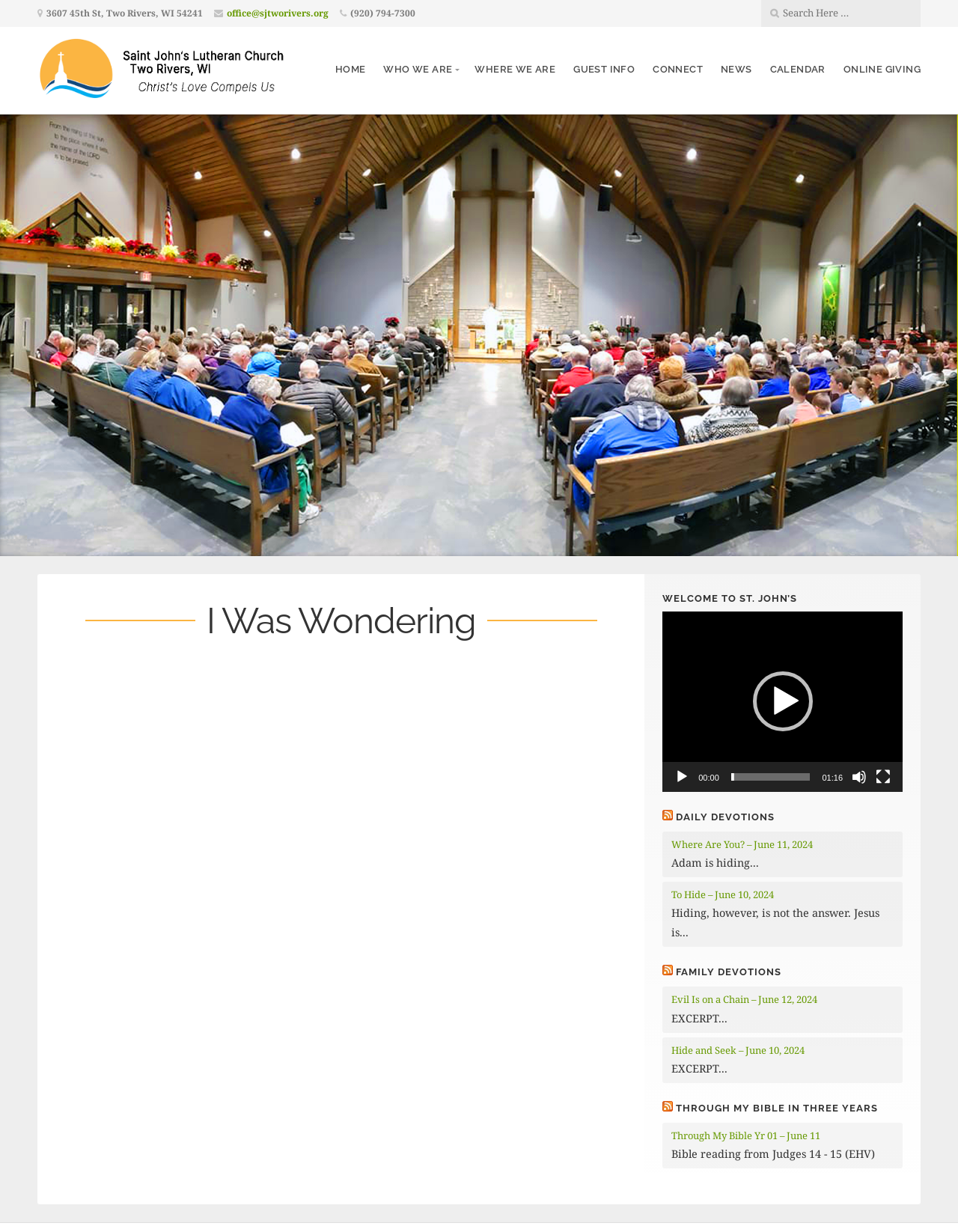Kindly determine the bounding box coordinates of the area that needs to be clicked to fulfill this instruction: "search for something".

[0.804, 0.004, 0.952, 0.018]